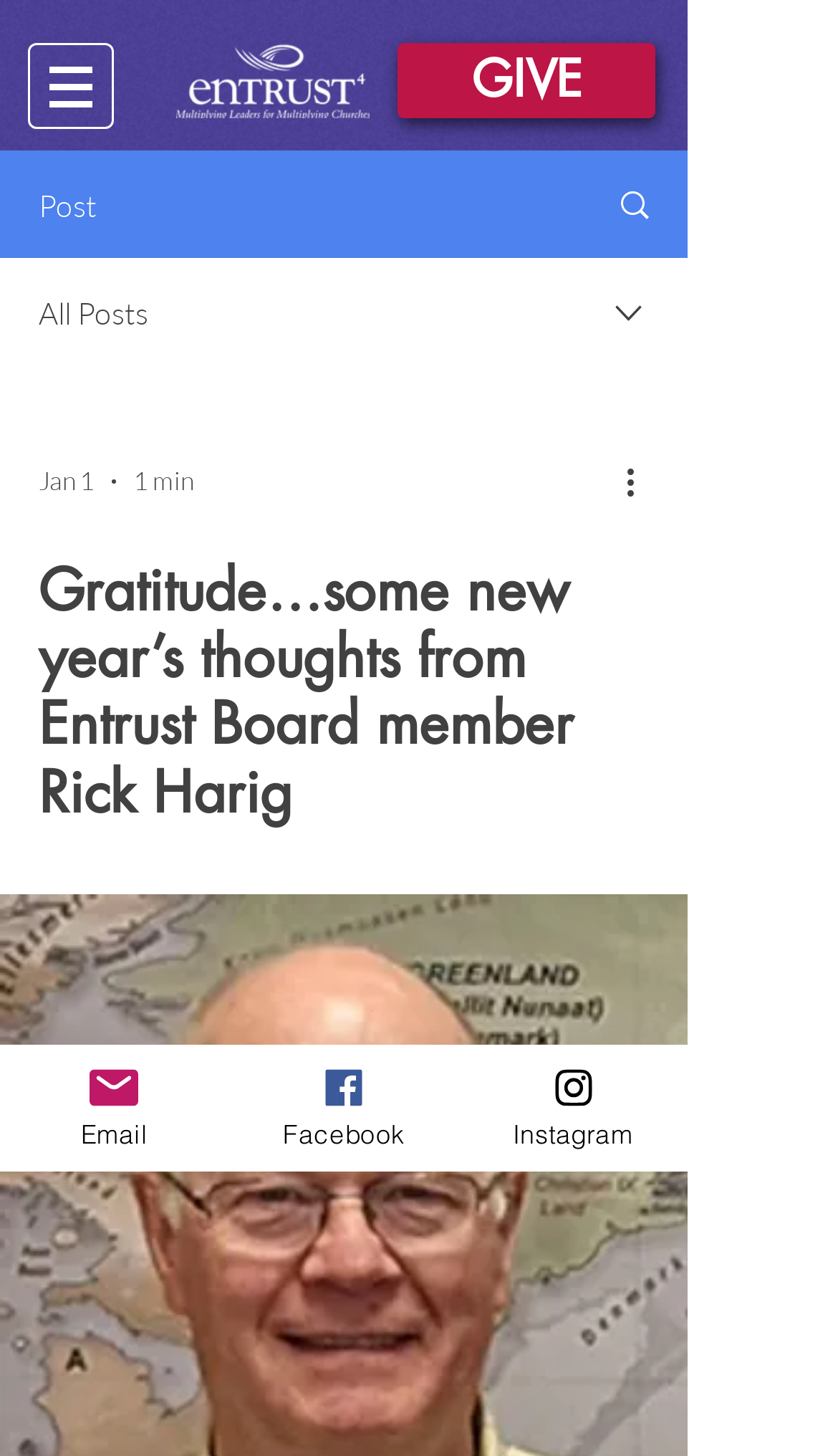Your task is to extract the text of the main heading from the webpage.

Gratitude…some new year’s thoughts from Entrust Board member Rick Harig